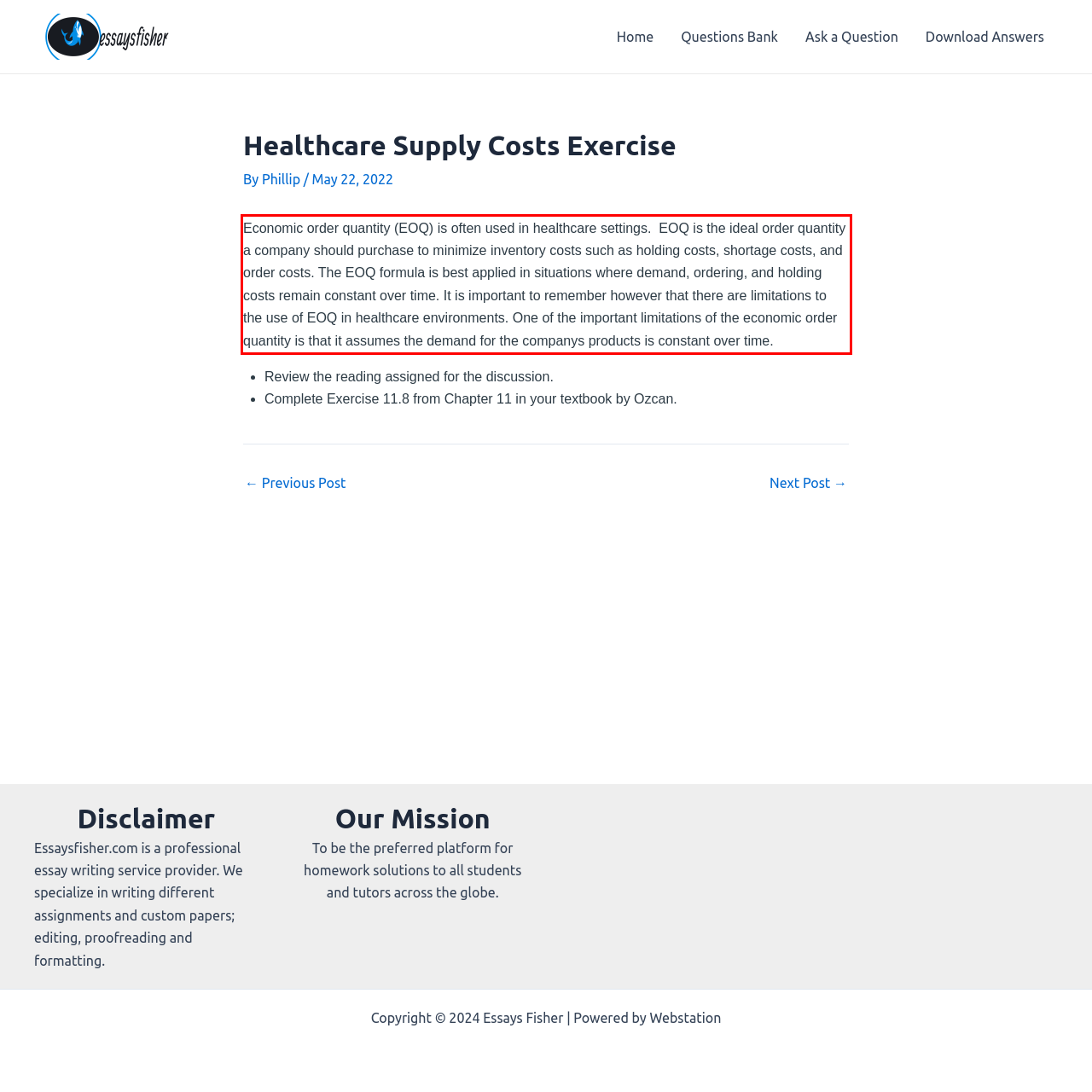From the screenshot of the webpage, locate the red bounding box and extract the text contained within that area.

Economic order quantity (EOQ) is often used in healthcare settings. EOQ is the ideal order quantity a company should purchase to minimize inventory costs such as holding costs, shortage costs, and order costs. The EOQ formula is best applied in situations where demand, ordering, and holding costs remain constant over time. It is important to remember however that there are limitations to the use of EOQ in healthcare environments. One of the important limitations of the economic order quantity is that it assumes the demand for the companys products is constant over time.